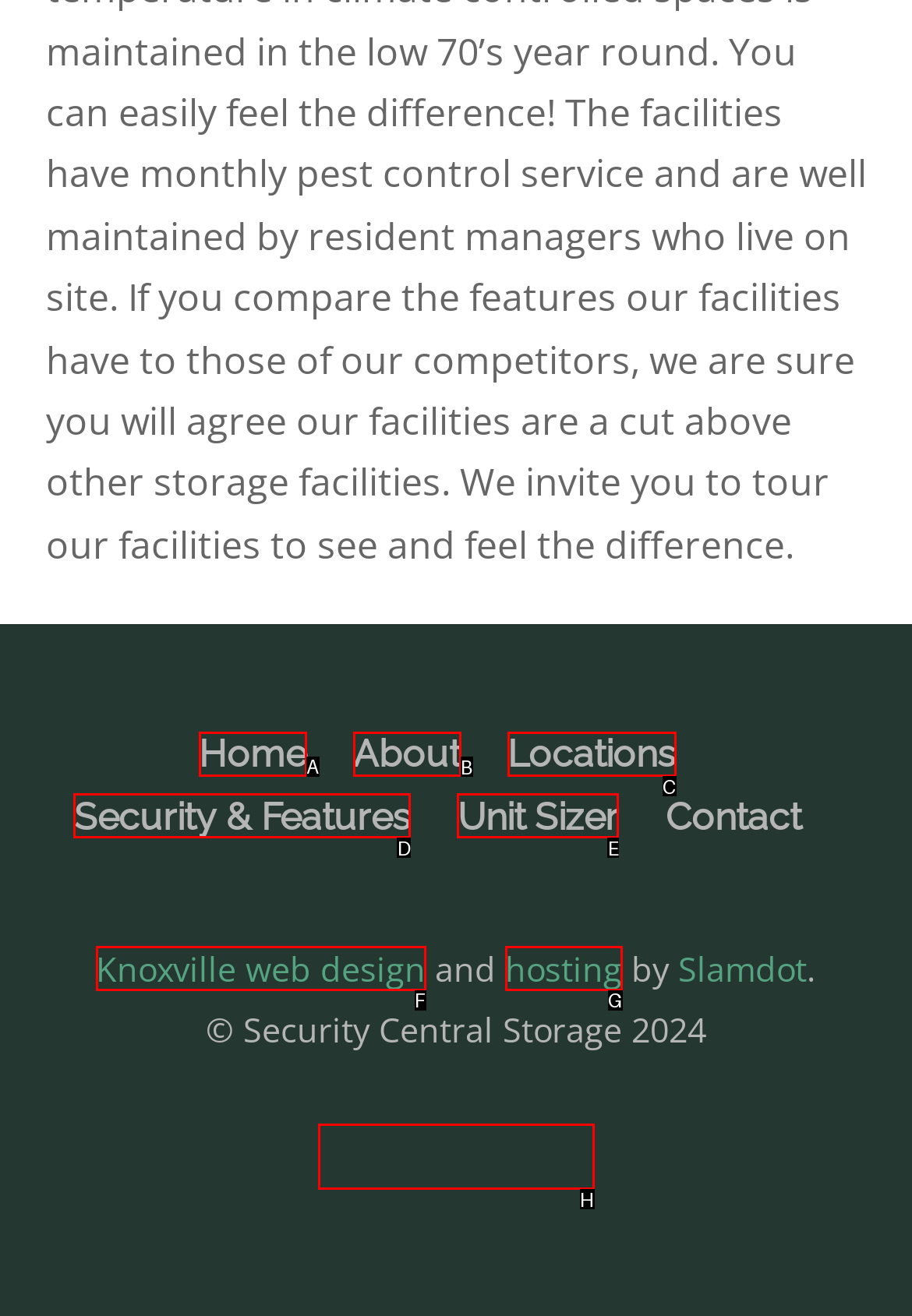Tell me which one HTML element I should click to complete the following instruction: go to home page
Answer with the option's letter from the given choices directly.

A